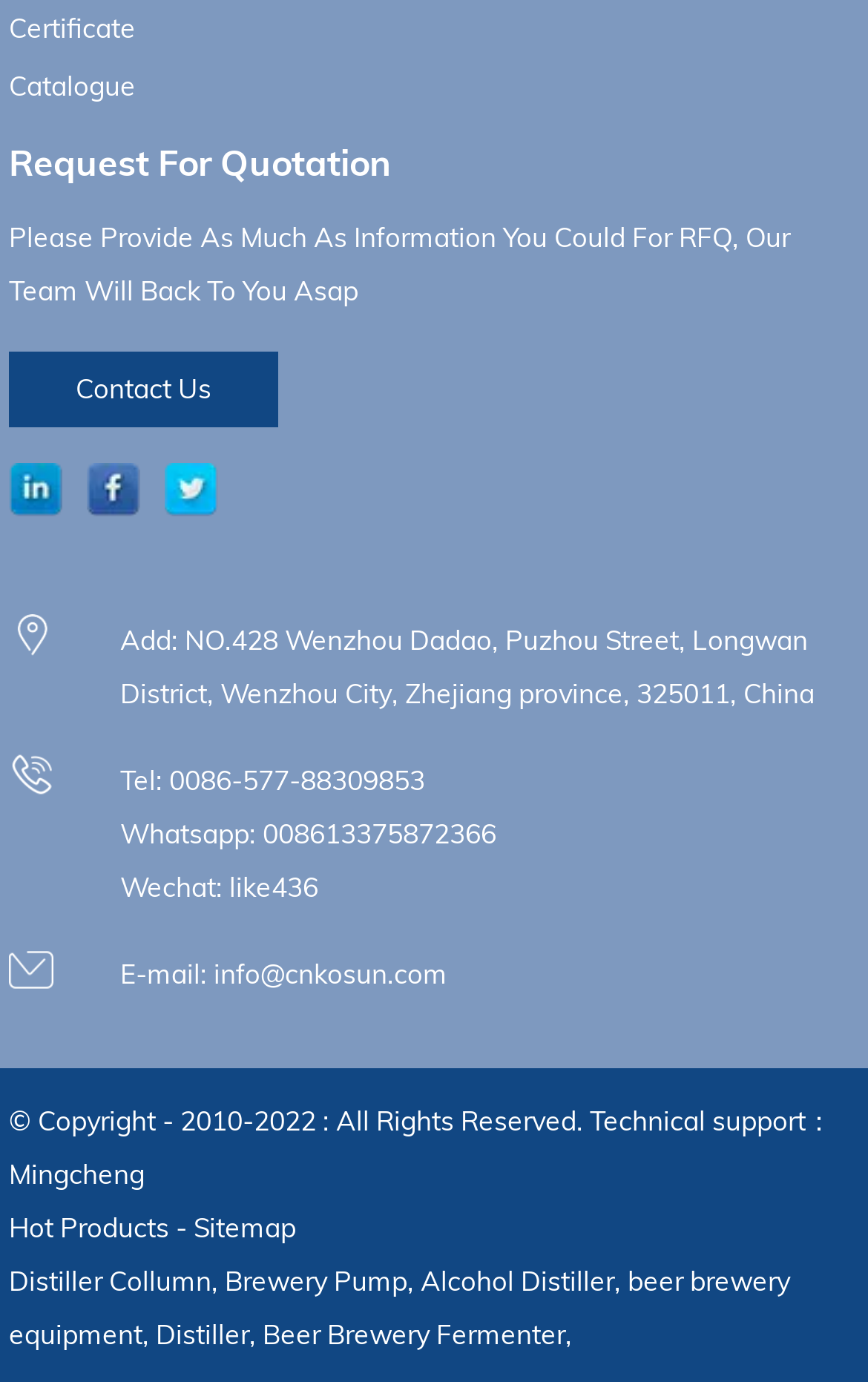Please reply to the following question with a single word or a short phrase:
What is the phone number?

0086-577-88309853